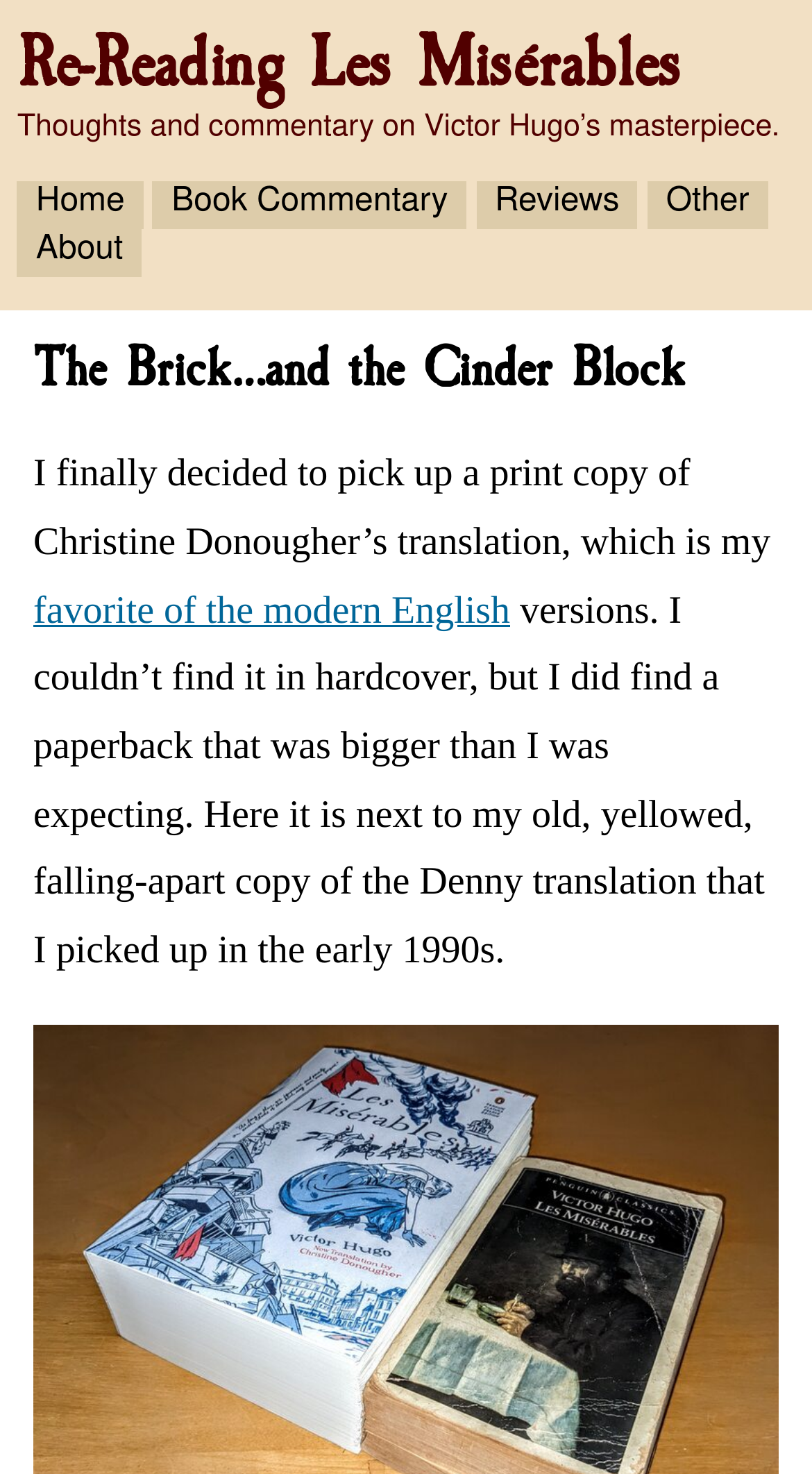What is the condition of the old copy of the book?
Give a thorough and detailed response to the question.

The question can be answered by looking at the StaticText '...my old, yellowed, falling-apart copy of the Denny translation...' which describes the condition of the old copy of the book.